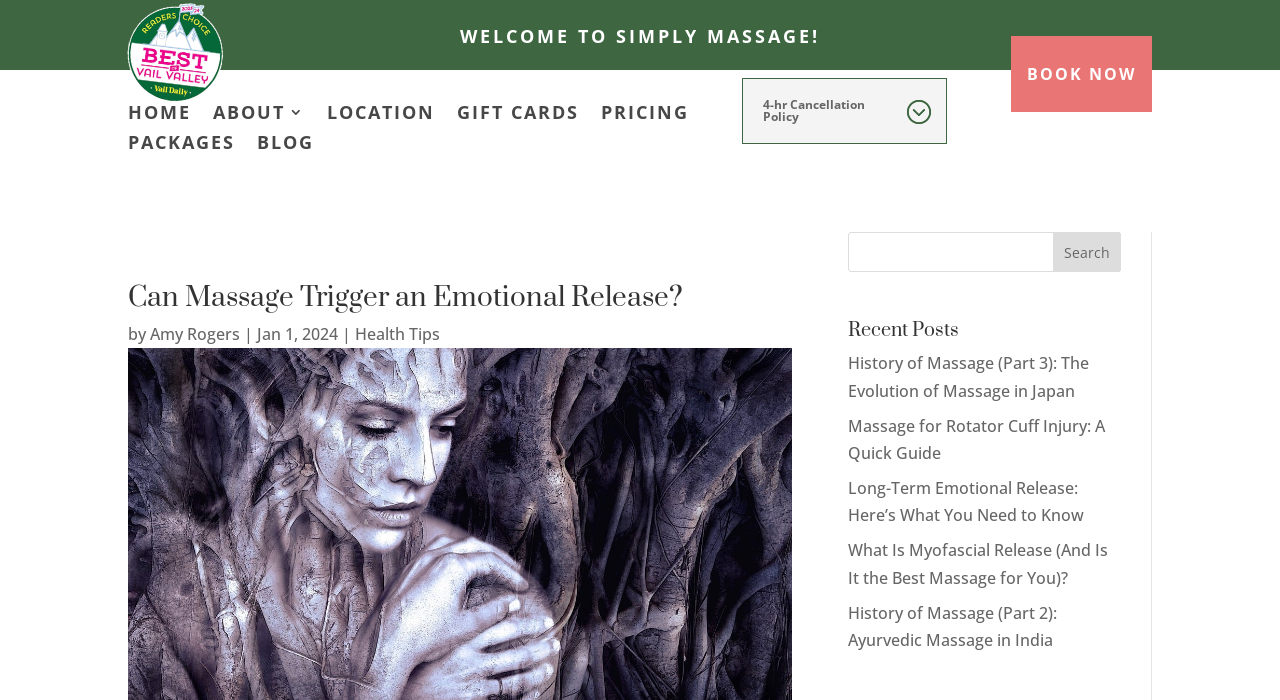Give a short answer using one word or phrase for the question:
Who wrote the article?

Amy Rogers